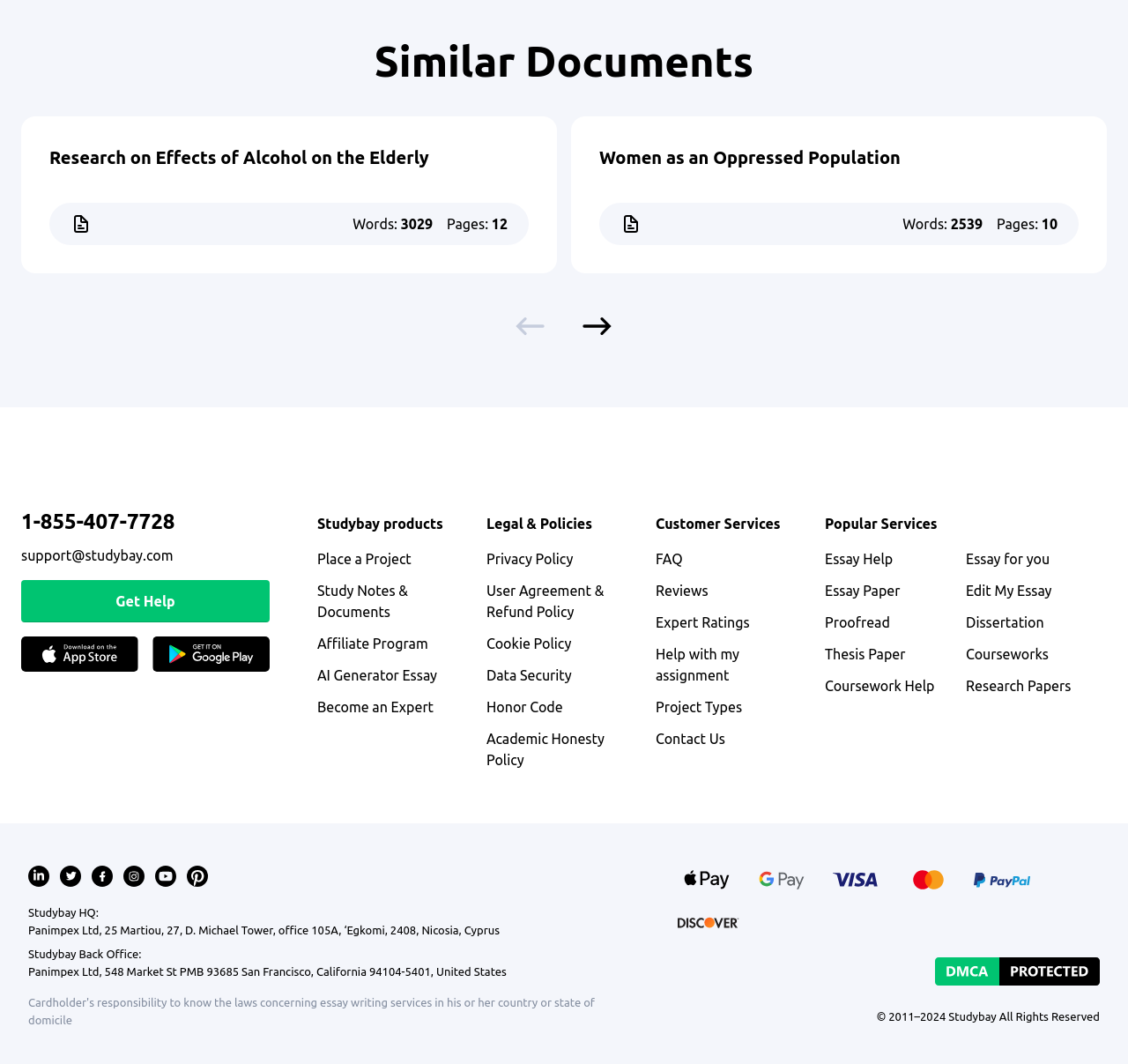What is 'Studybay HQ' located in?
Carefully analyze the image and provide a detailed answer to the question.

According to the contact information at the bottom of the page, Studybay HQ is located in Nicosia, Cyprus, at the address 'Panimpex Ltd, 25 Martiou, 27, D. Michael Tower, office 105A, ‘Egkomi, 2408, Nicosia, Cyprus'.